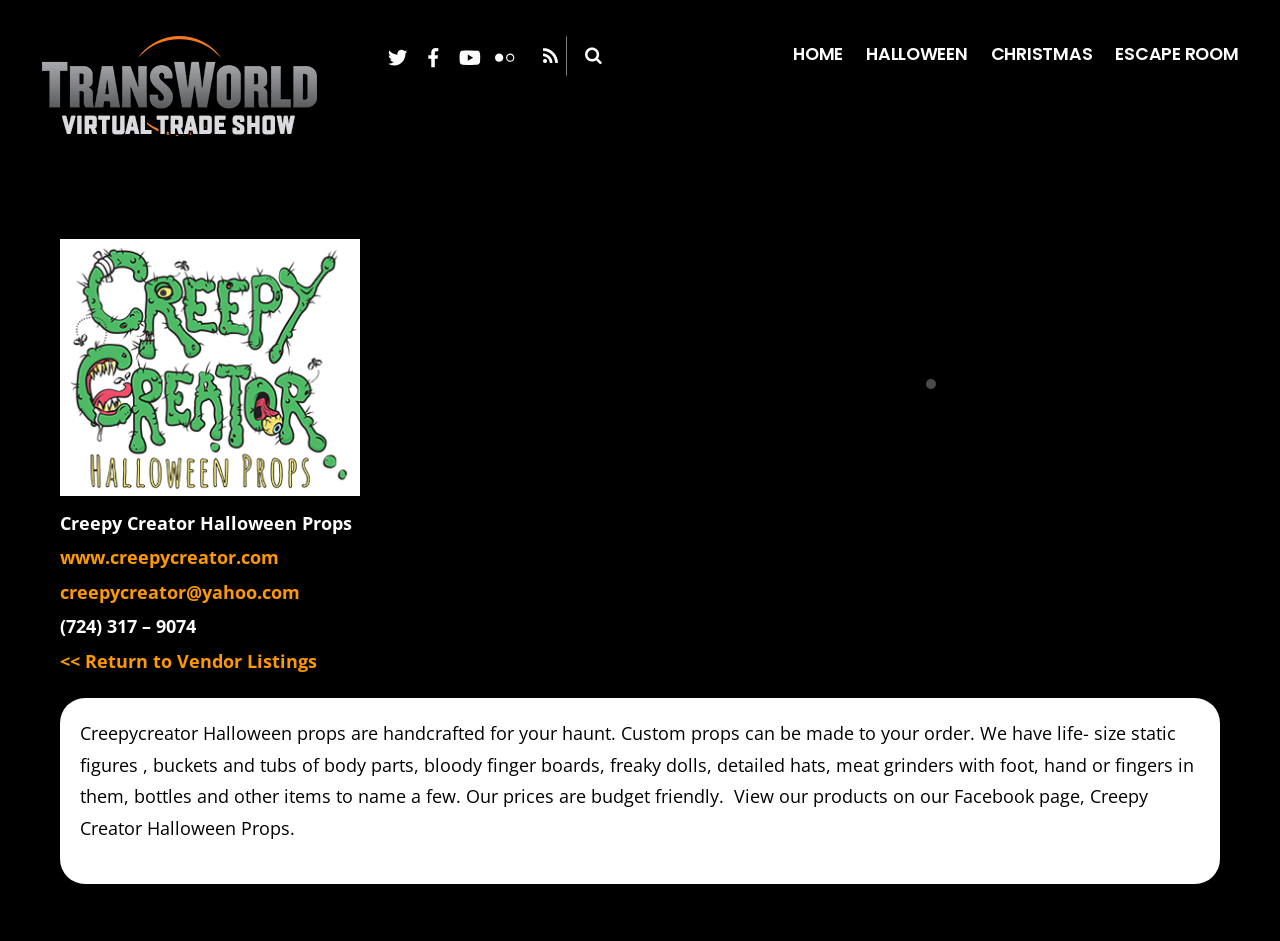Determine the bounding box coordinates for the HTML element described here: "title="TransWorld's Virtual Show"".

[0.023, 0.091, 0.258, 0.163]